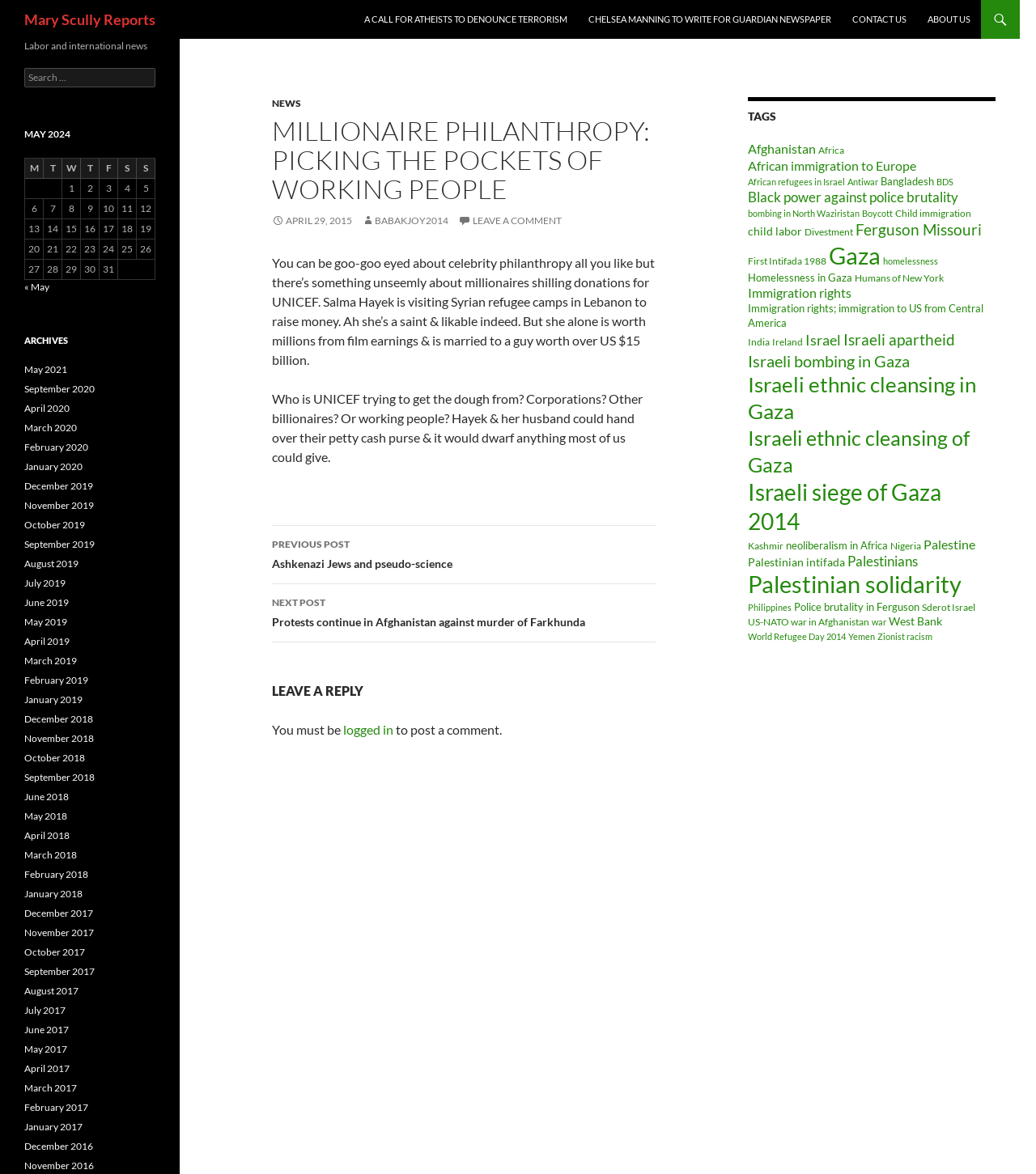Identify the bounding box coordinates of the region that needs to be clicked to carry out this instruction: "View the 'TAGS' section". Provide these coordinates as four float numbers ranging from 0 to 1, i.e., [left, top, right, bottom].

[0.722, 0.083, 0.961, 0.108]